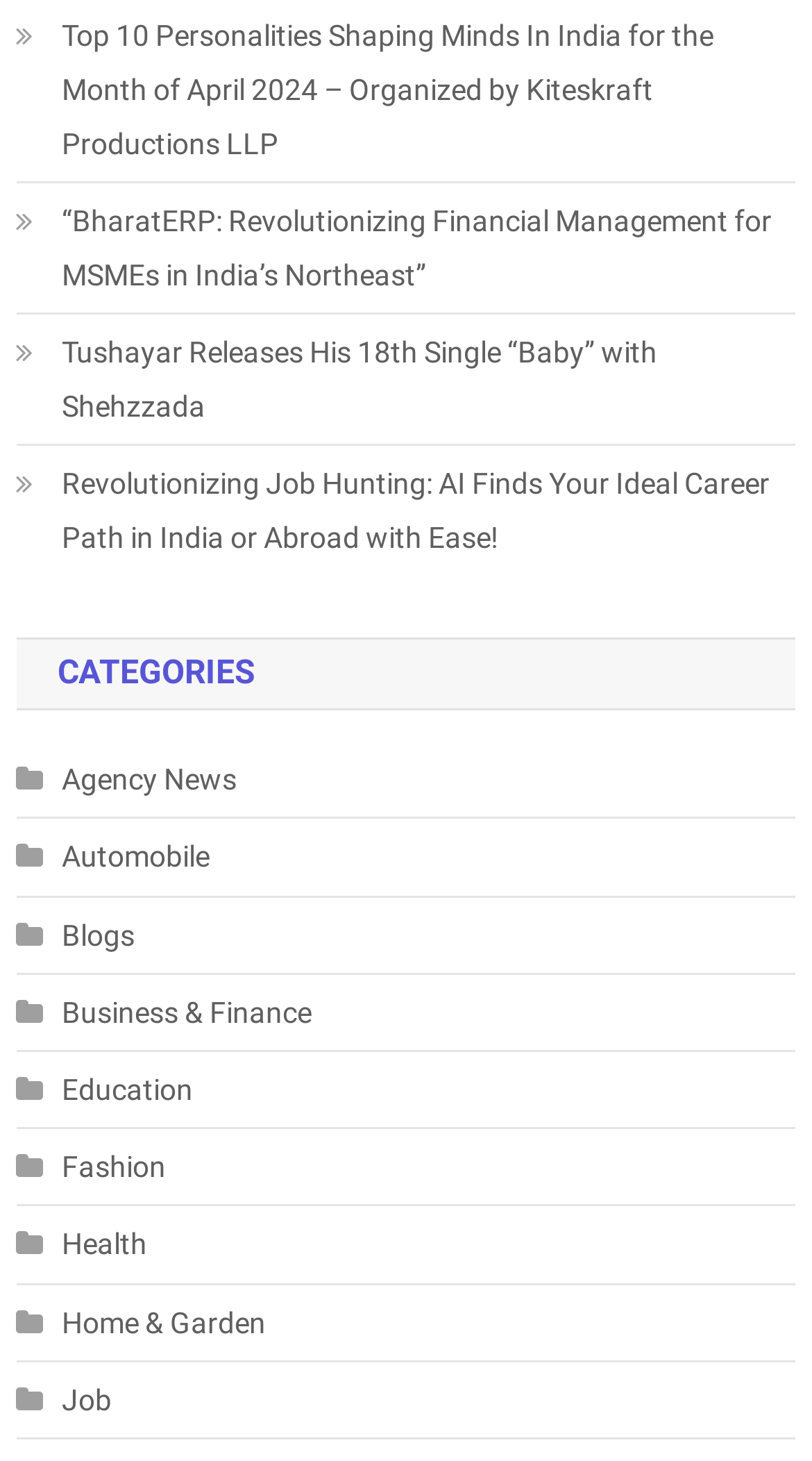Can you determine the bounding box coordinates of the area that needs to be clicked to fulfill the following instruction: "View Top 10 Personalities Shaping Minds In India for the Month of April 2024"?

[0.02, 0.005, 0.98, 0.116]